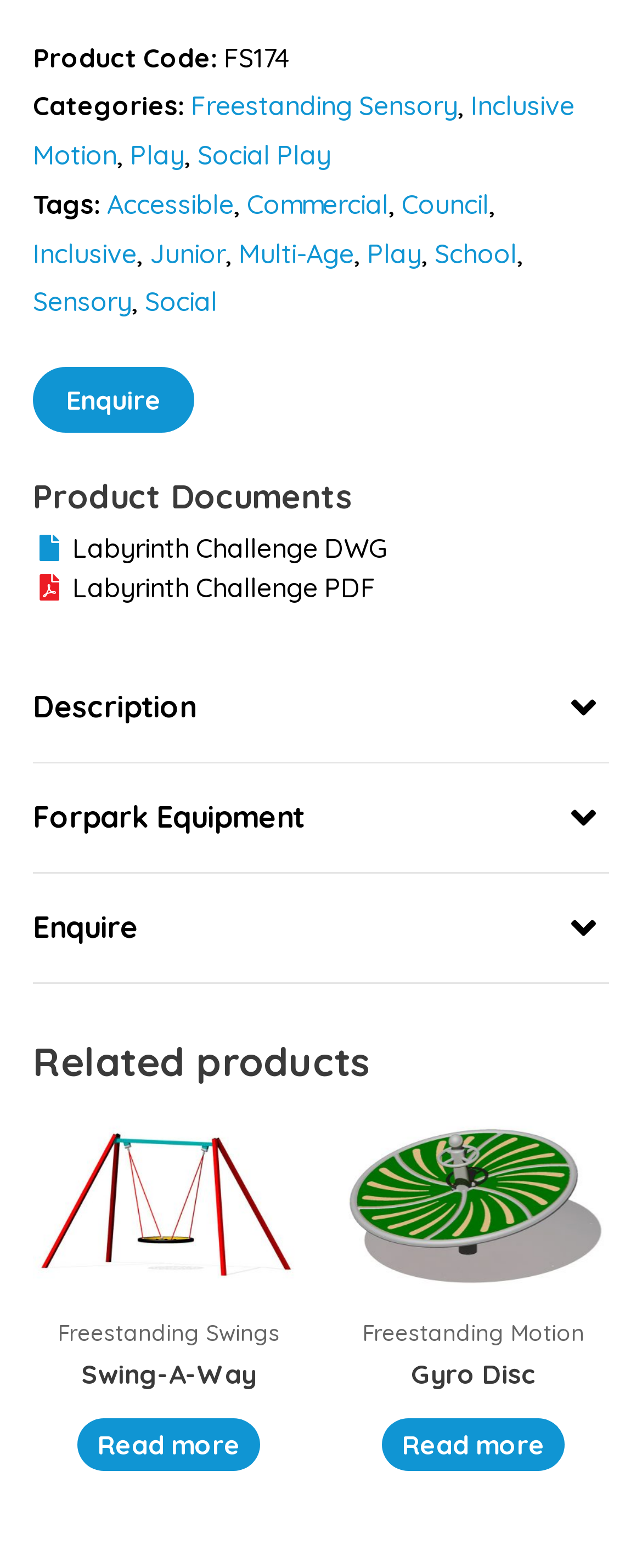Could you highlight the region that needs to be clicked to execute the instruction: "Select the 'Description' tab"?

[0.051, 0.417, 0.949, 0.487]